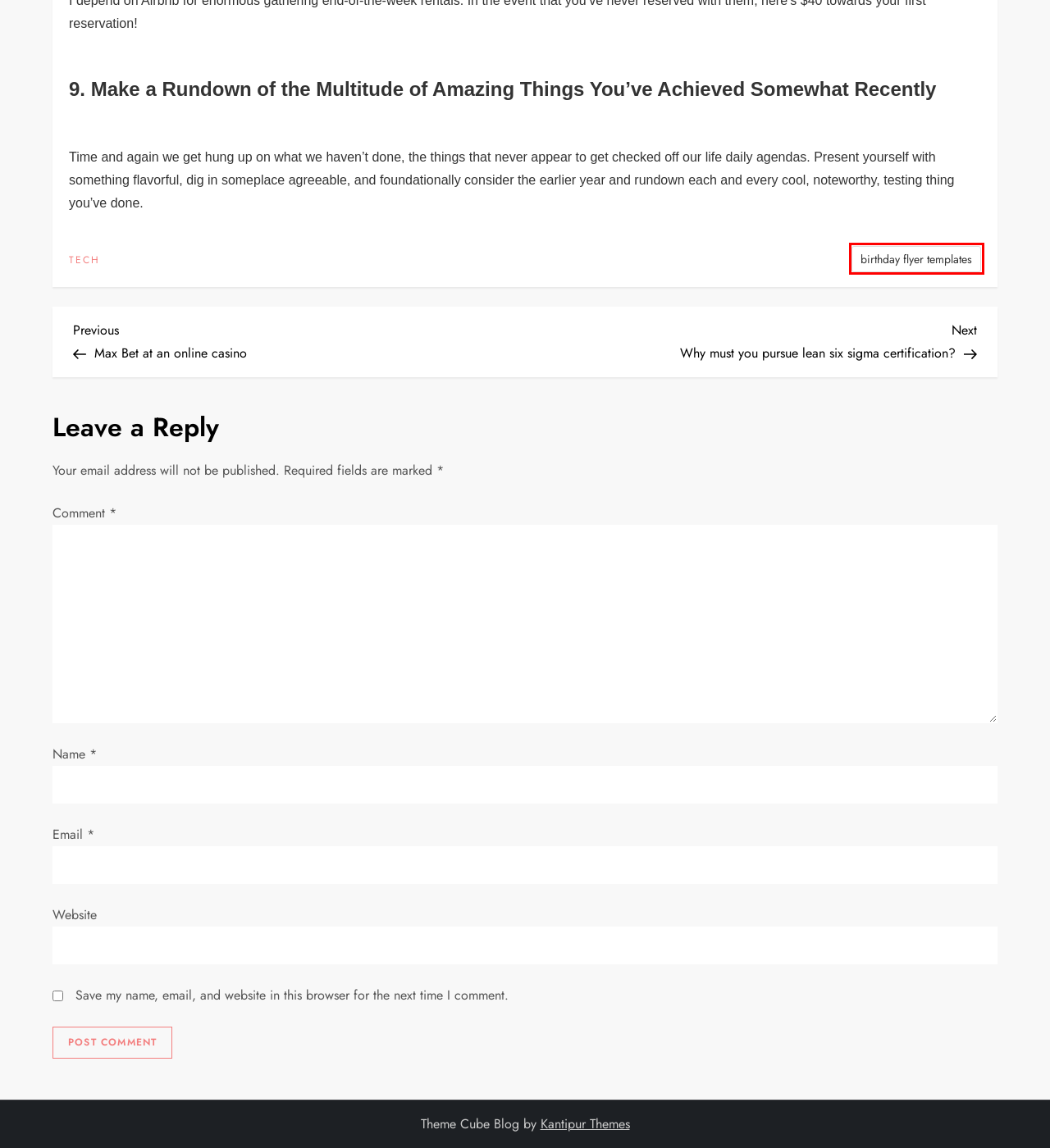Examine the screenshot of a webpage with a red bounding box around a specific UI element. Identify which webpage description best matches the new webpage that appears after clicking the element in the red bounding box. Here are the candidates:
A. Disclaimer
B. birthday flyer templates
C. Amazon Quiz , Questions and Winner Details
D. Why must you pursue lean six sigma certification?
E. Privacy Policy
F. Max Bet at an online casino
G. Home - Quiz Curry
H. 250+ Free Printable Birthday Flyer Templates - PhotoADKing

B